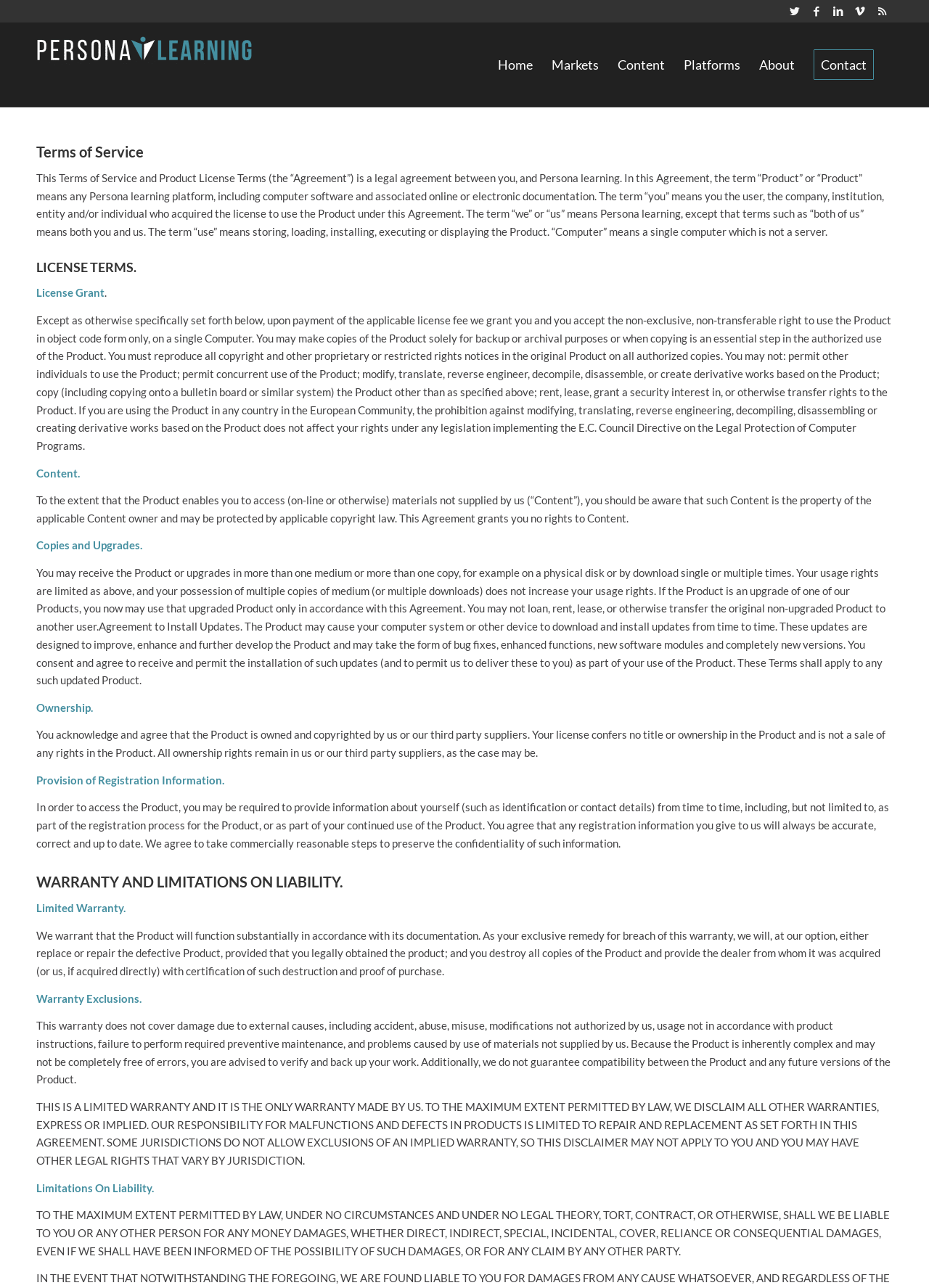Please indicate the bounding box coordinates of the element's region to be clicked to achieve the instruction: "Click on the link to Persona Learning". Provide the coordinates as four float numbers between 0 and 1, i.e., [left, top, right, bottom].

[0.039, 0.017, 0.273, 0.083]